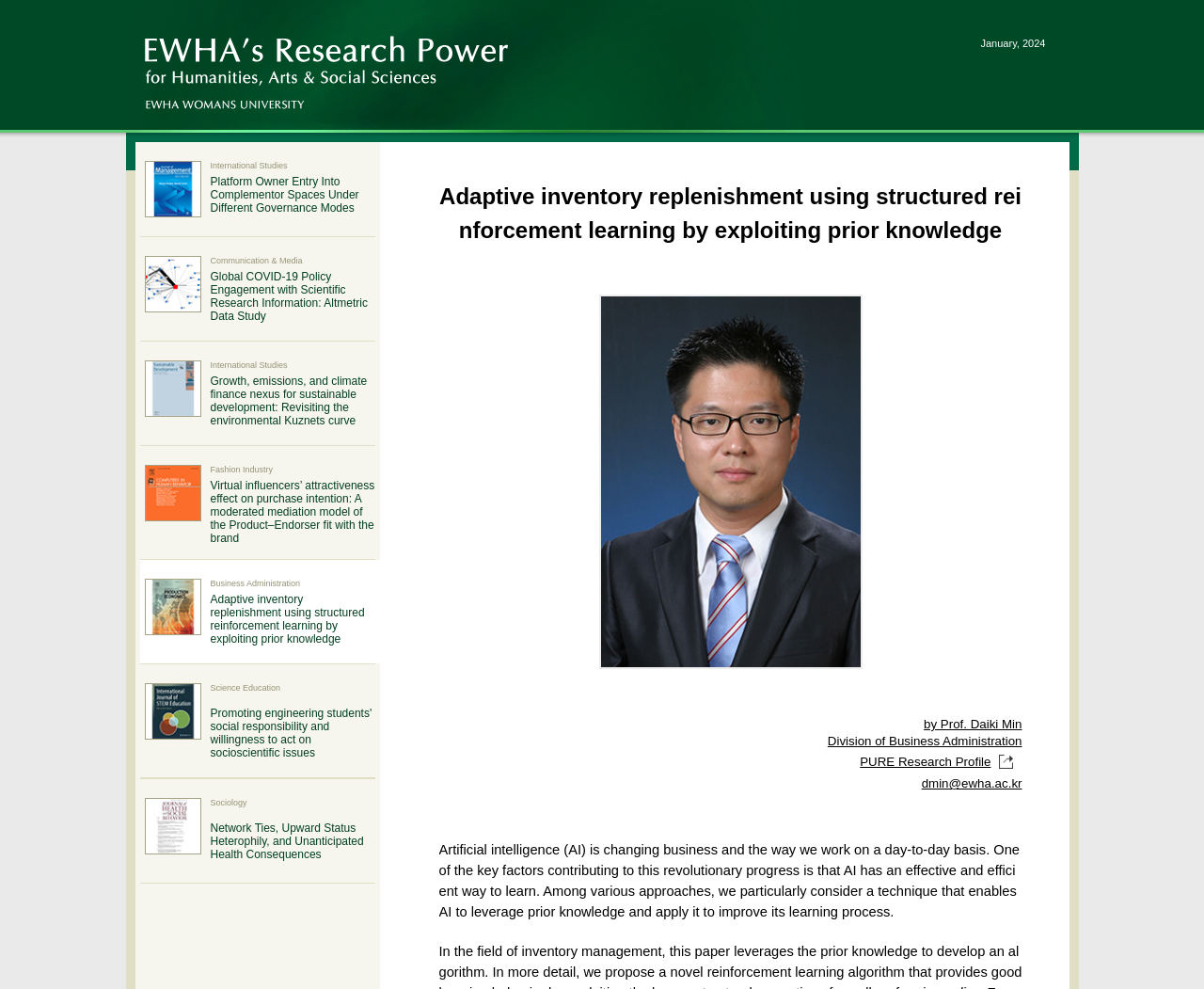Pinpoint the bounding box coordinates of the element you need to click to execute the following instruction: "View the image related to Communication & Media Global COVID-19 Policy Engagement with Scientific Research Information: Altmetric Data Study". The bounding box should be represented by four float numbers between 0 and 1, in the format [left, top, right, bottom].

[0.12, 0.259, 0.167, 0.316]